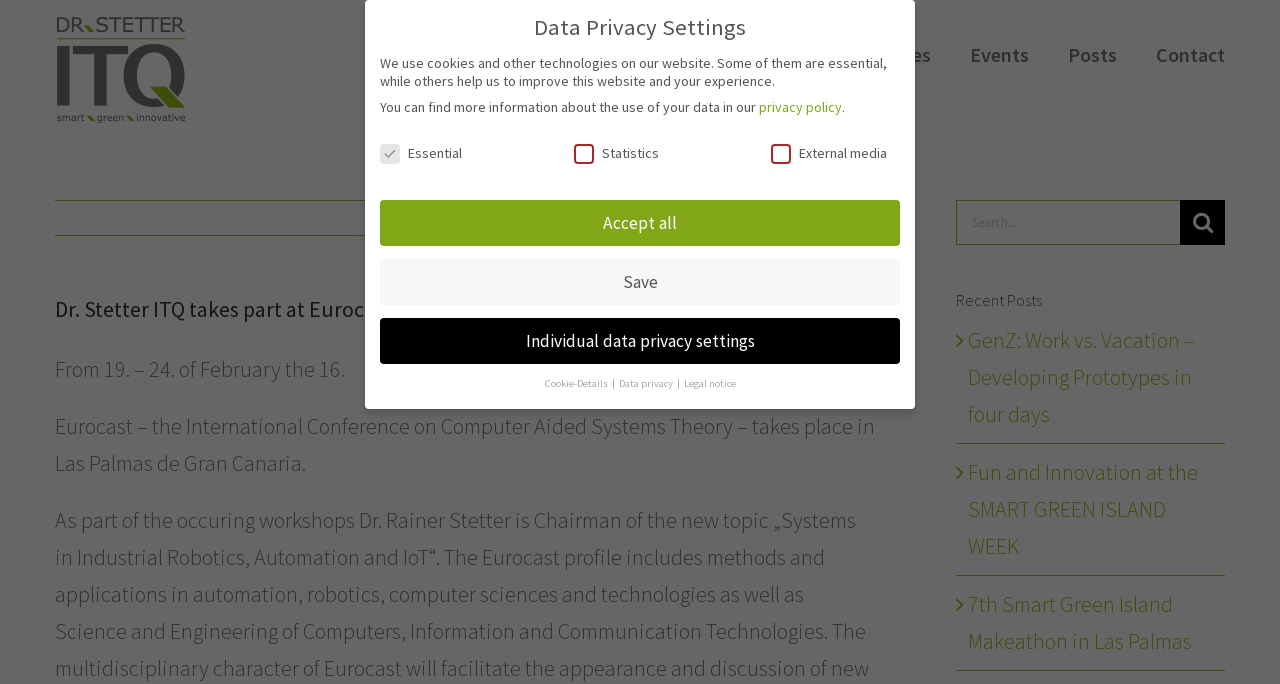What is the section below the main content about?
Analyze the image and provide a thorough answer to the question.

I determined the topic of the section by reading the heading, which says 'Data Privacy Settings'. This section appears to be about configuring data privacy settings, with options to accept or reject certain types of data collection.